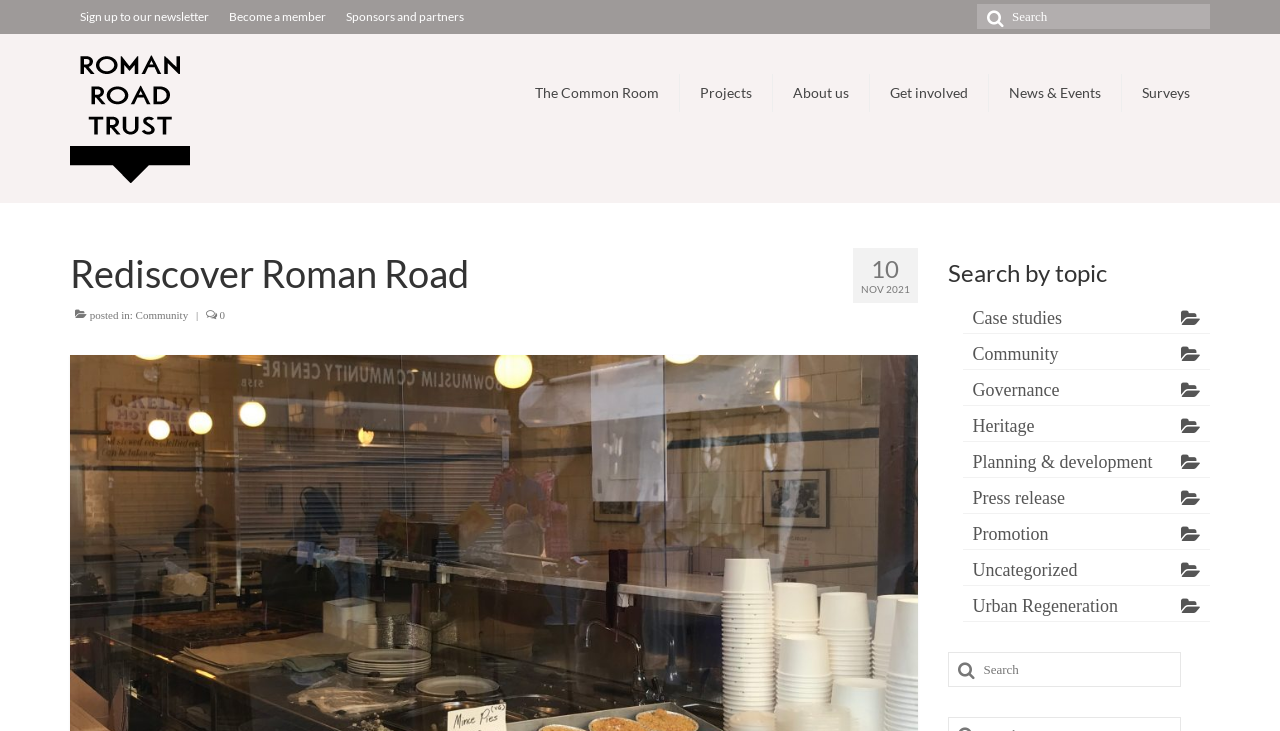Locate the bounding box coordinates of the element I should click to achieve the following instruction: "Search for something".

[0.763, 0.005, 0.945, 0.04]